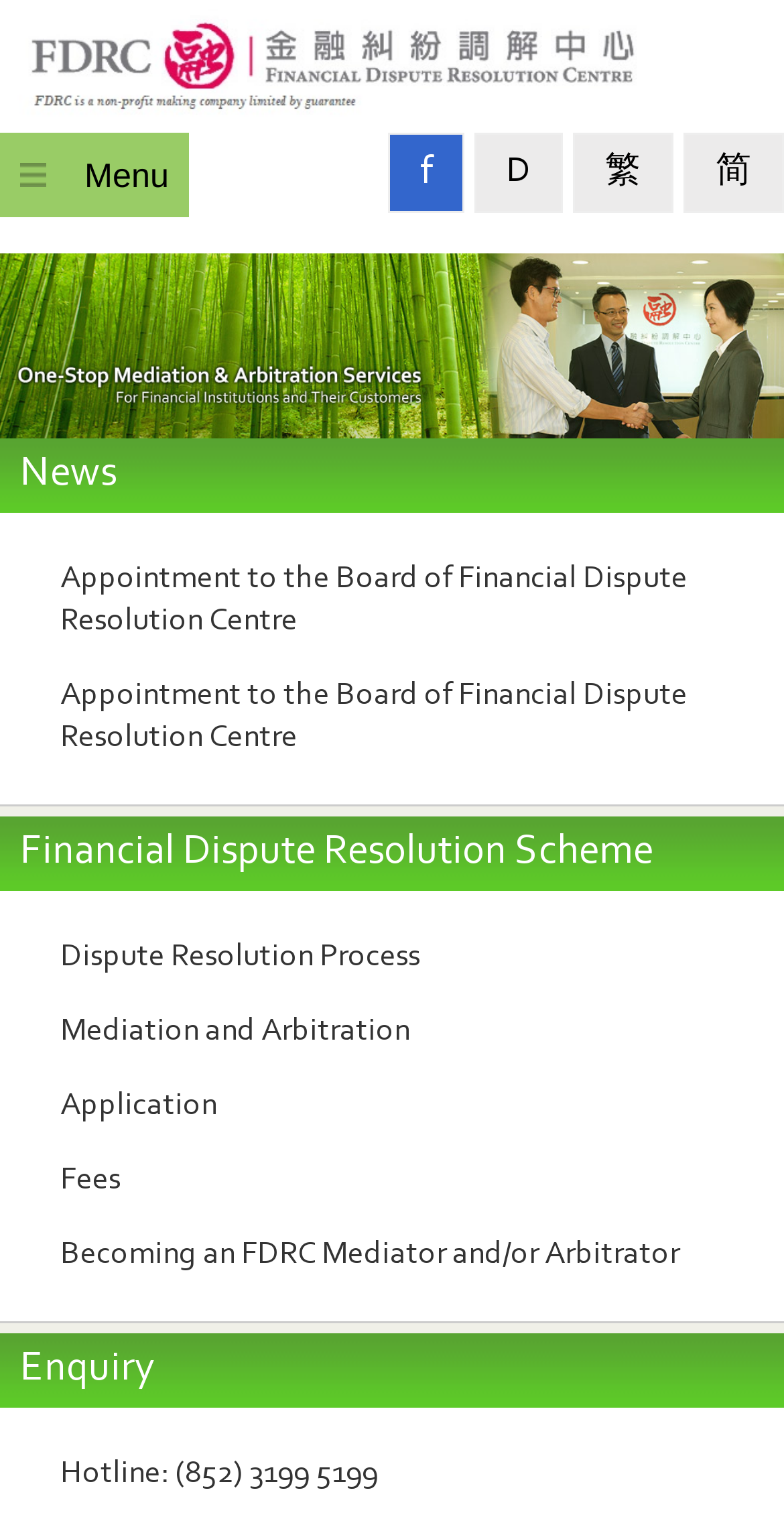Answer the question below in one word or phrase:
What is the contact number for FDRC?

(852) 3199 5199